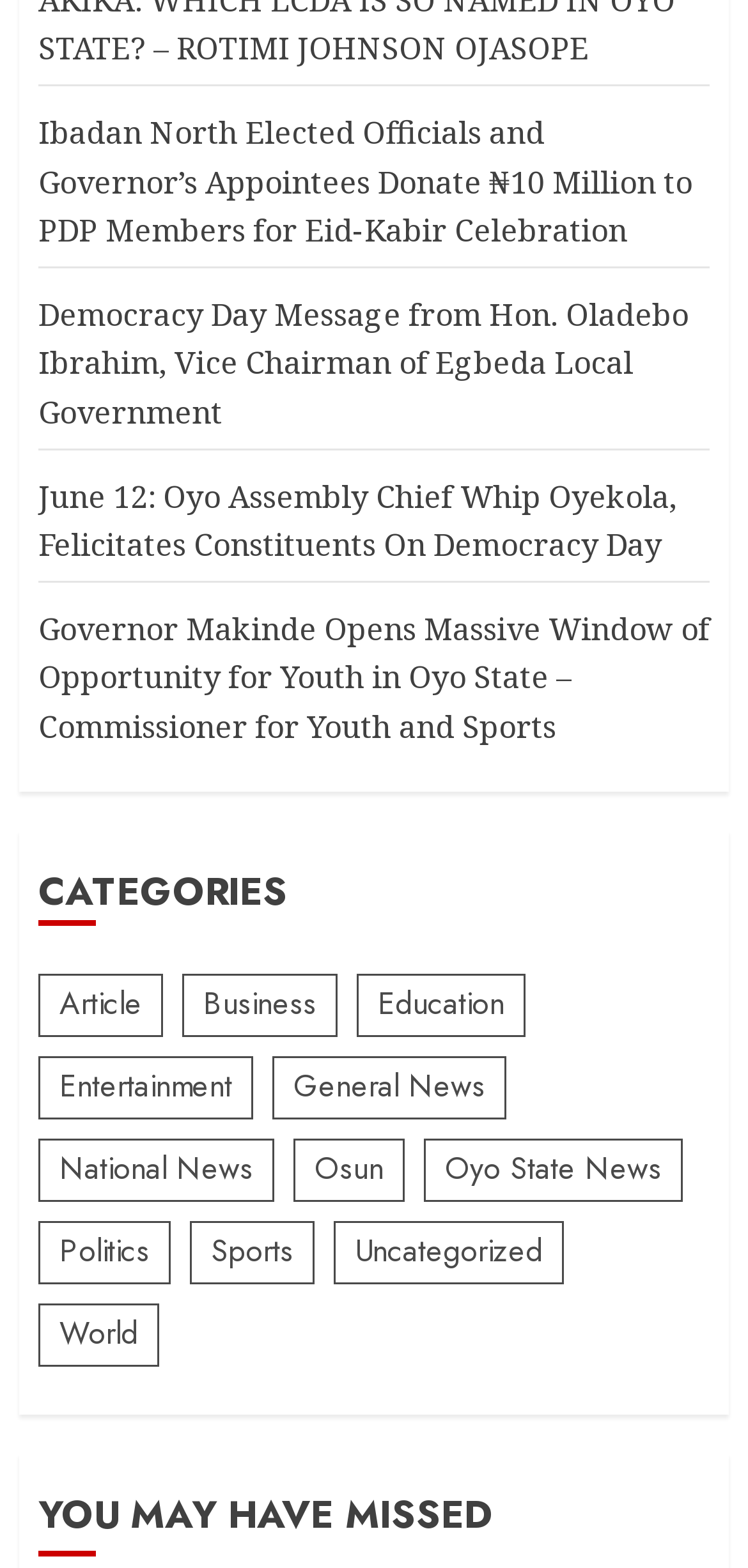Locate the bounding box coordinates of the clickable area to execute the instruction: "Explore Oyo State News". Provide the coordinates as four float numbers between 0 and 1, represented as [left, top, right, bottom].

[0.567, 0.726, 0.913, 0.766]